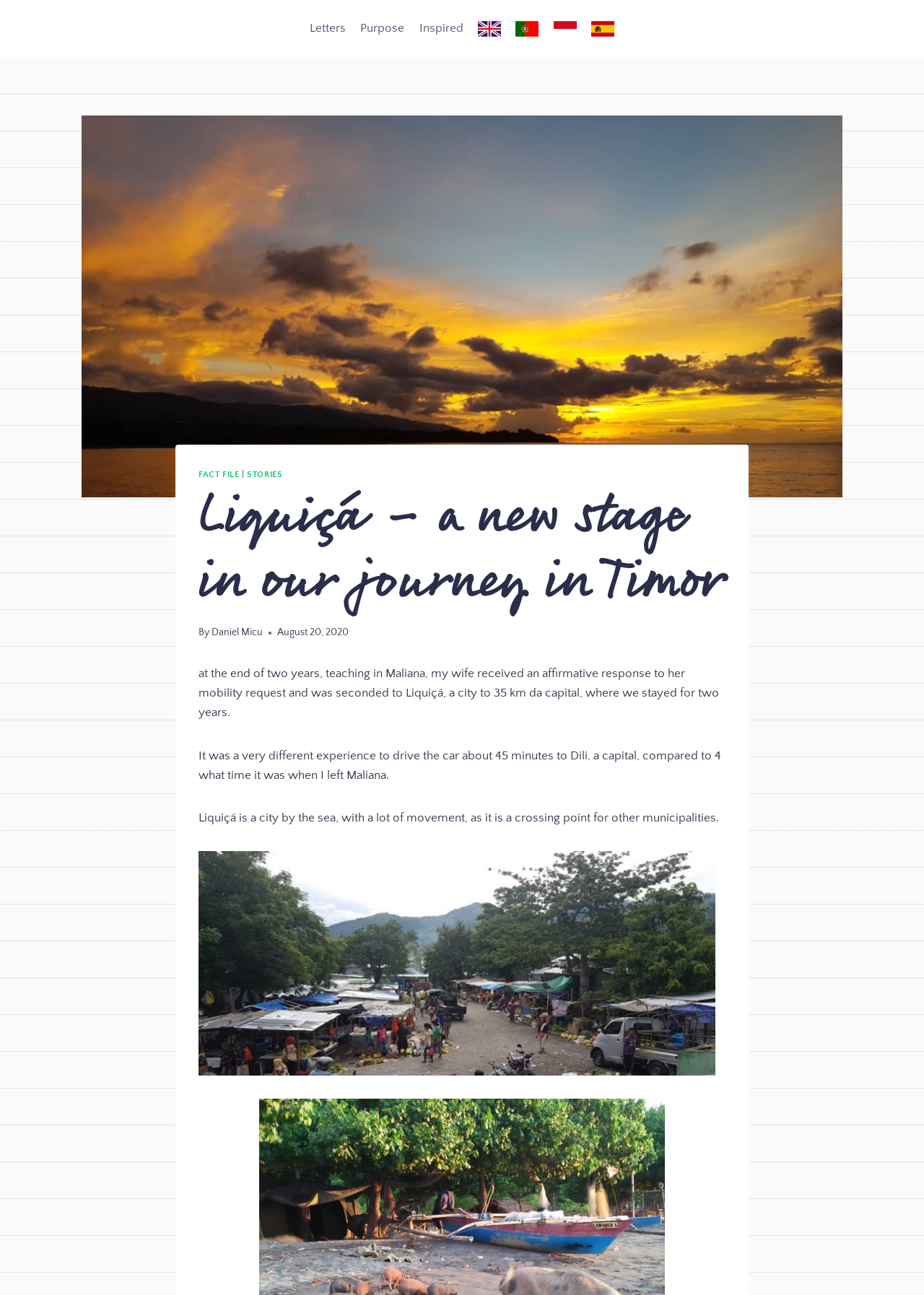Identify the bounding box for the element characterized by the following description: "Daniel Micu".

[0.229, 0.484, 0.285, 0.493]